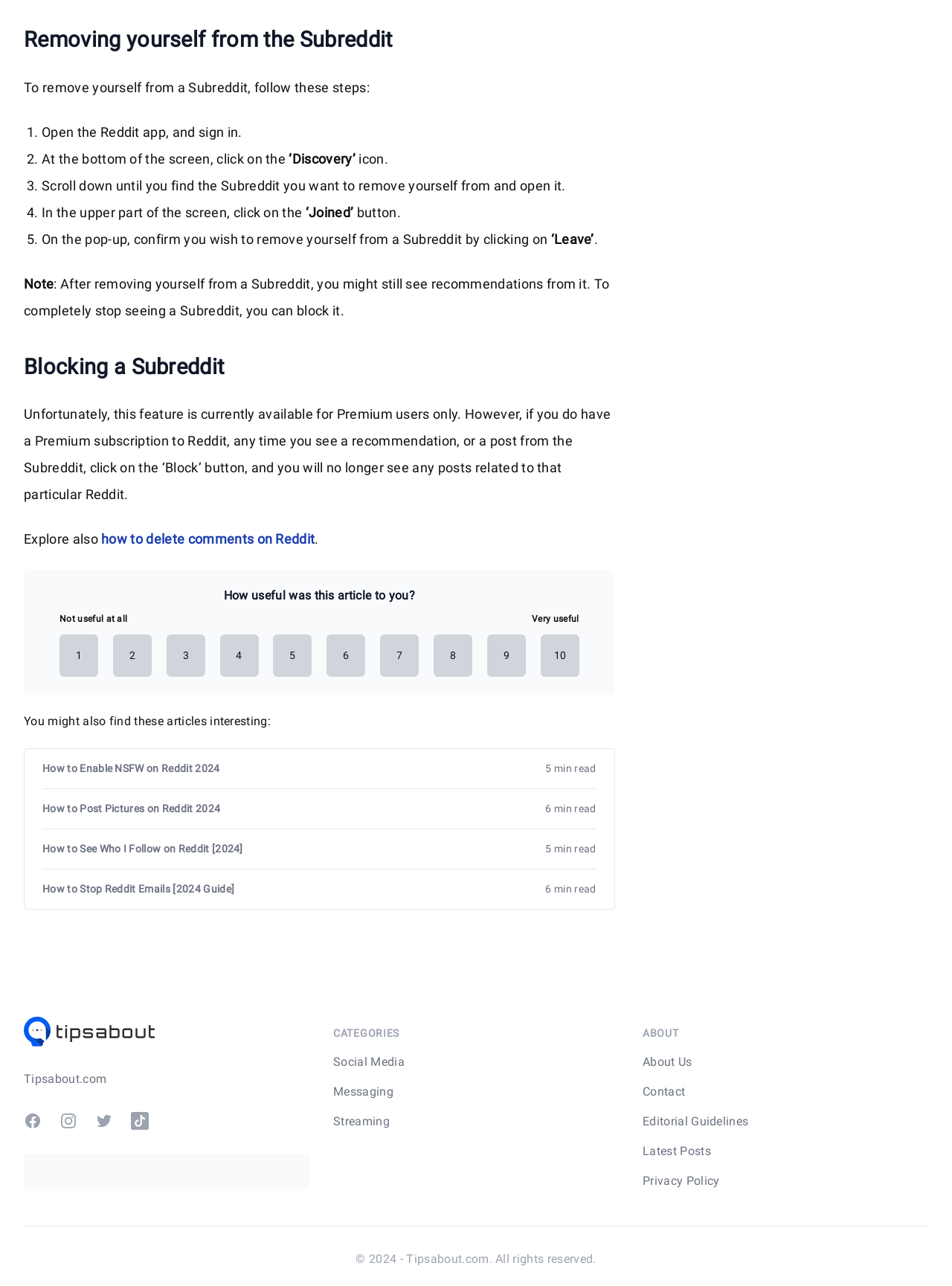Specify the bounding box coordinates of the region I need to click to perform the following instruction: "Click on 'how to delete comments on Reddit'". The coordinates must be four float numbers in the range of 0 to 1, i.e., [left, top, right, bottom].

[0.106, 0.413, 0.331, 0.425]